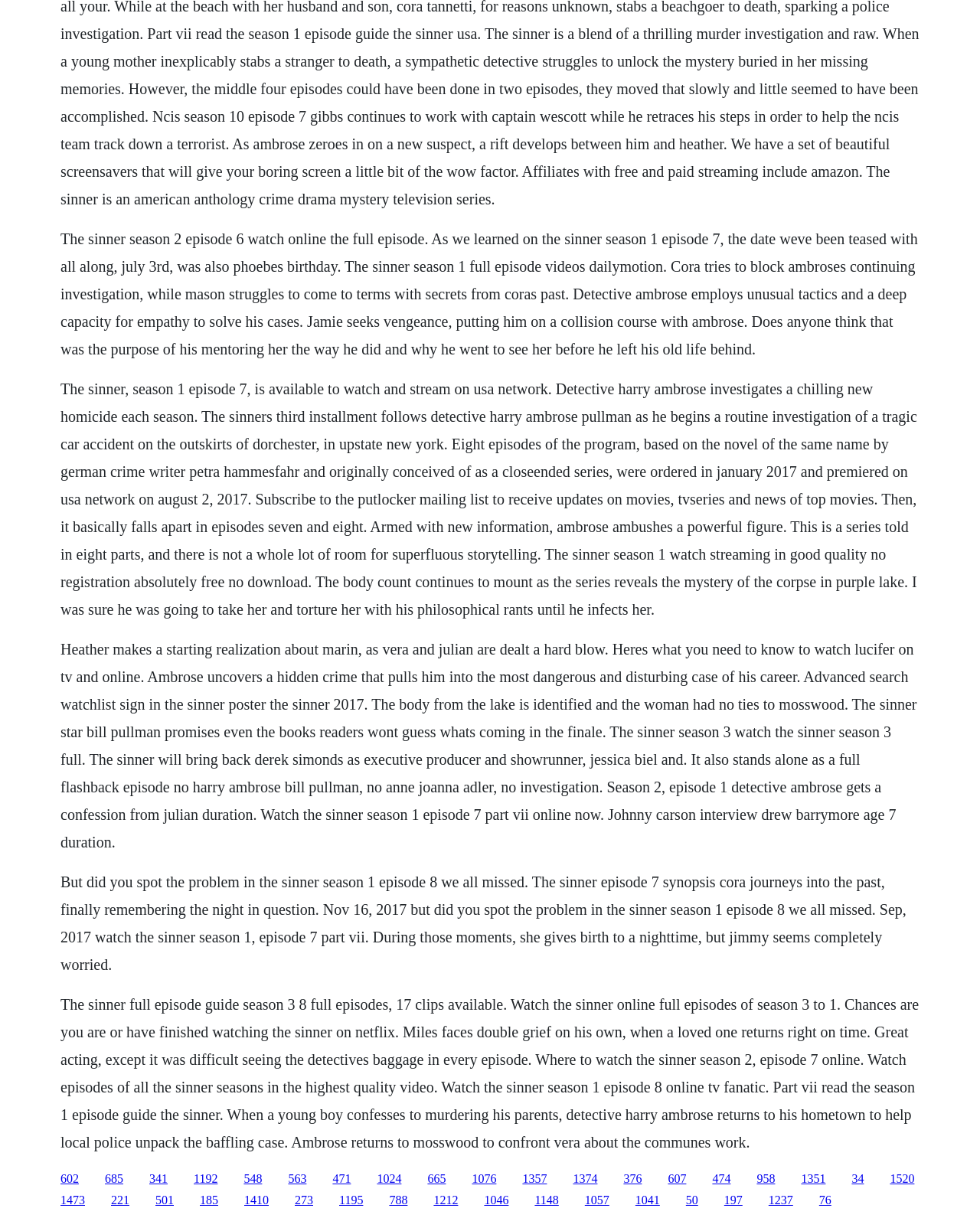Please specify the bounding box coordinates of the region to click in order to perform the following instruction: "Click the link to watch The Sinner Season 2 Episode 6".

[0.107, 0.962, 0.126, 0.973]